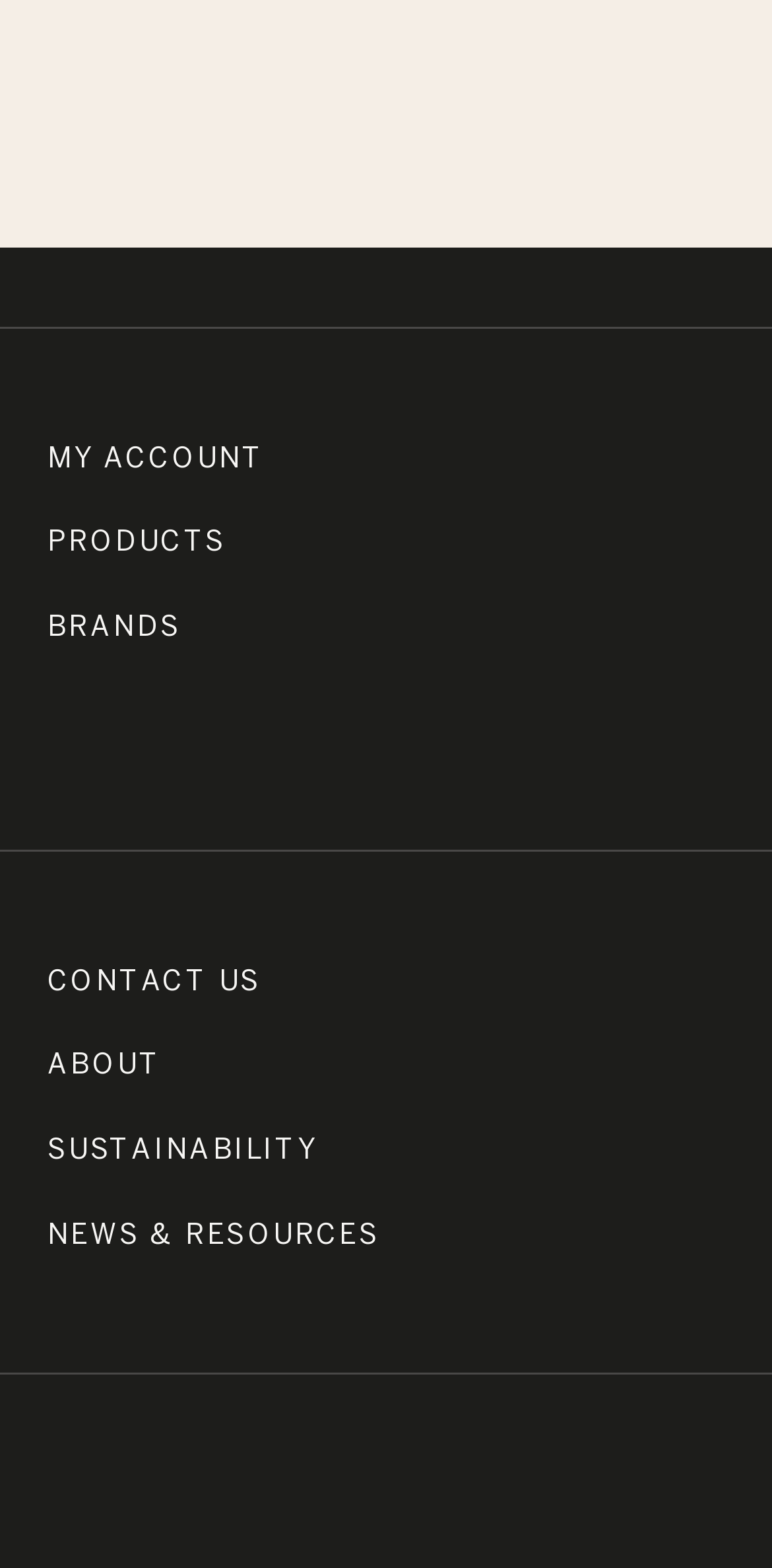Determine the bounding box for the described UI element: "Brands".

[0.062, 0.393, 0.236, 0.421]